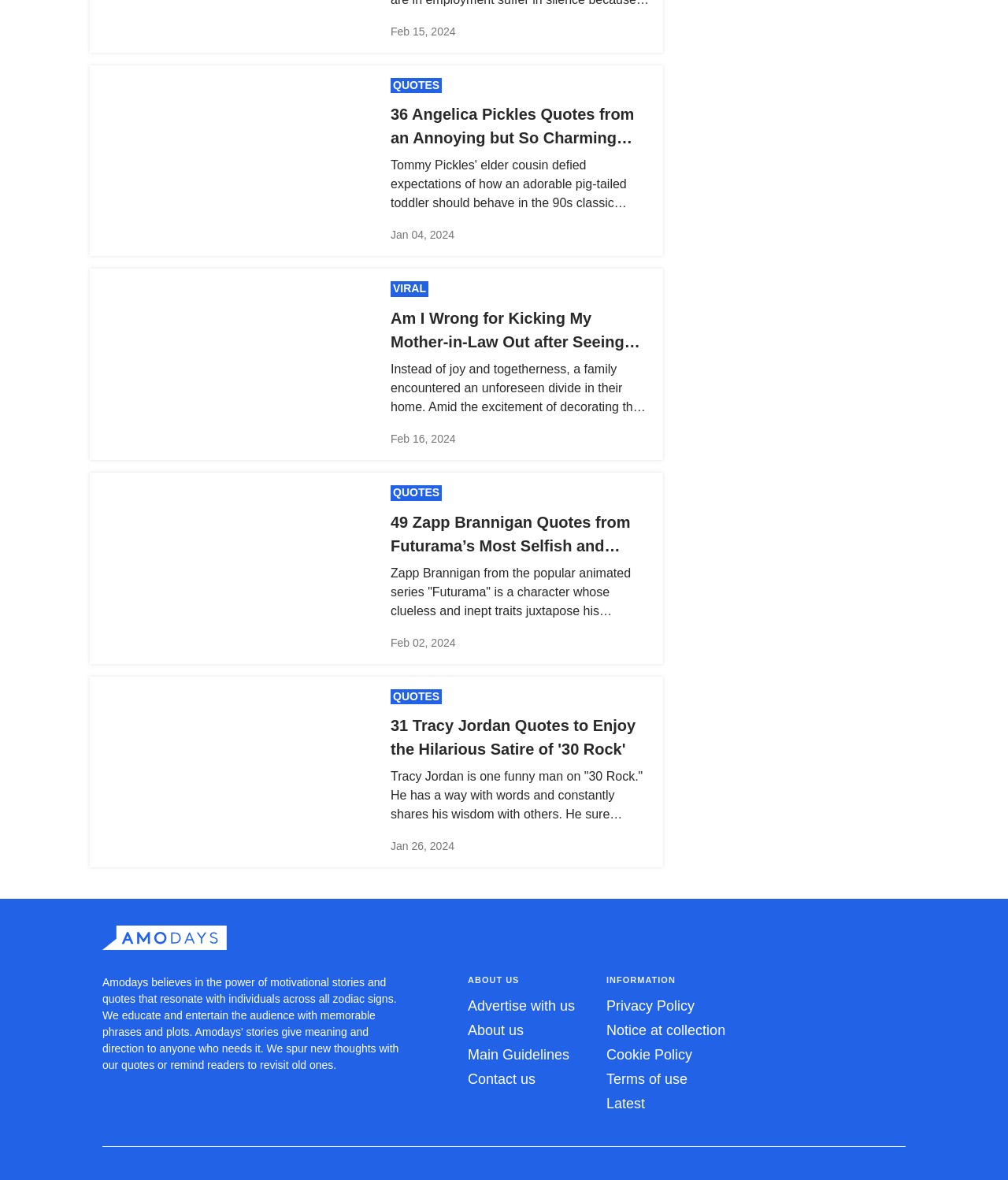Locate the bounding box coordinates of the element's region that should be clicked to carry out the following instruction: "Read the article about Am I Wrong for Kicking My Mother-in-Law Out". The coordinates need to be four float numbers between 0 and 1, i.e., [left, top, right, bottom].

[0.089, 0.228, 0.658, 0.39]